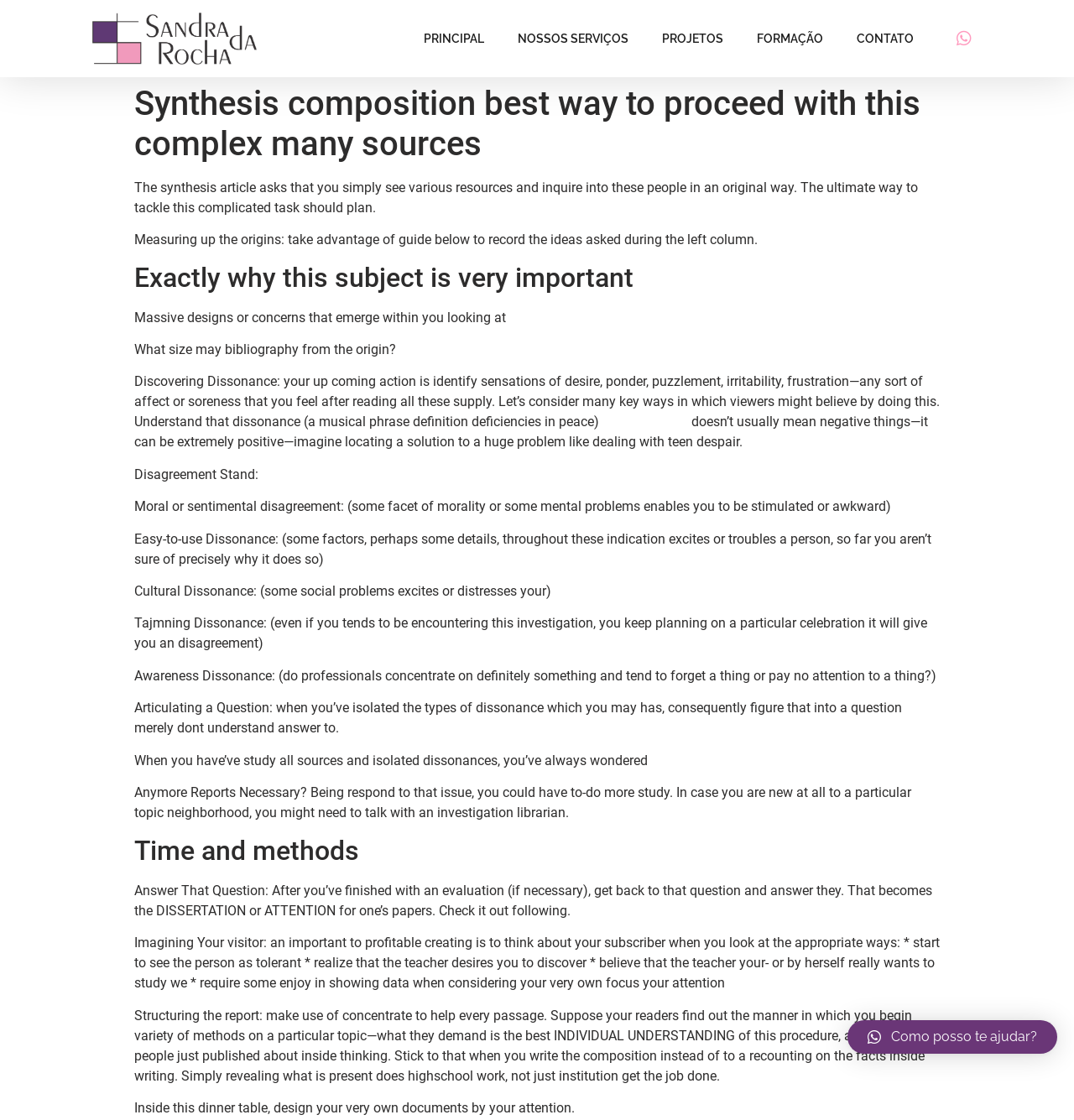Can you determine the main header of this webpage?

Synthesis composition best way to proceed with this complex many sources